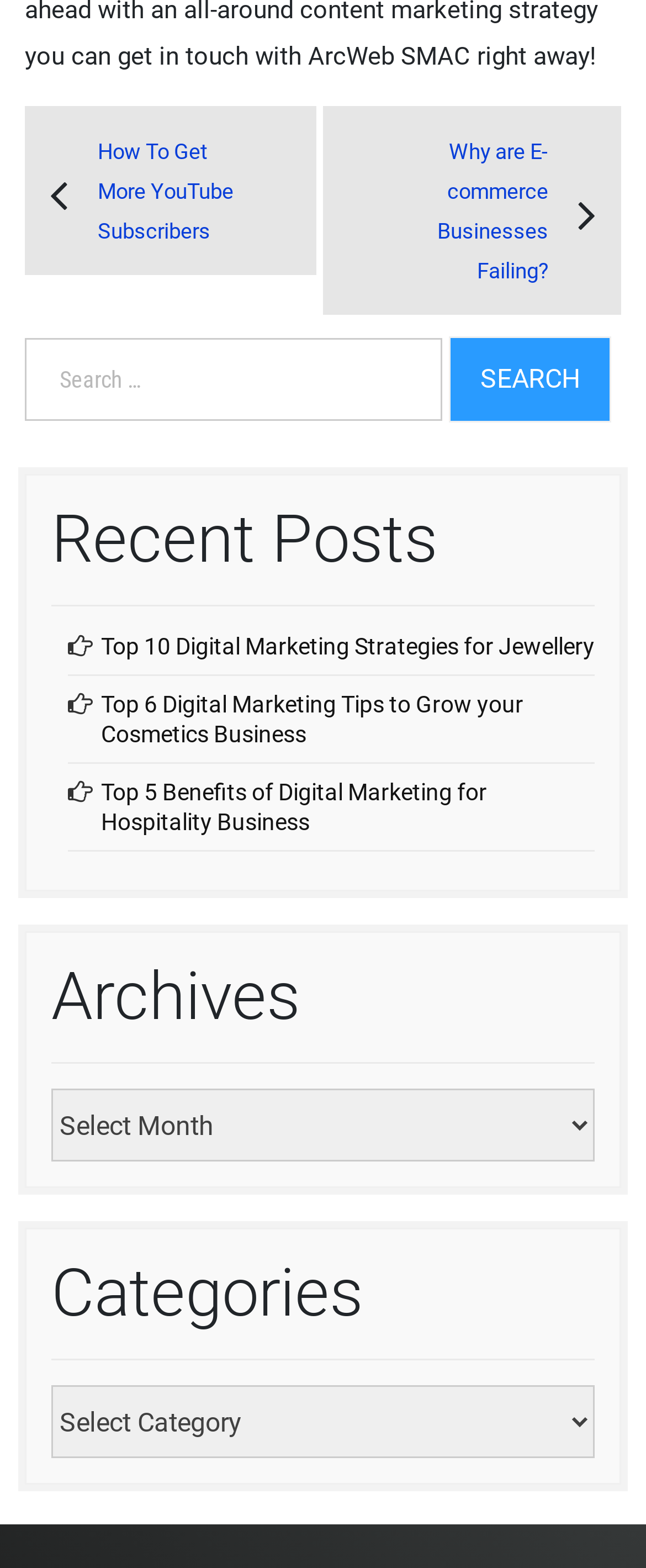Please find and report the bounding box coordinates of the element to click in order to perform the following action: "Select a category". The coordinates should be expressed as four float numbers between 0 and 1, in the format [left, top, right, bottom].

[0.079, 0.884, 0.921, 0.93]